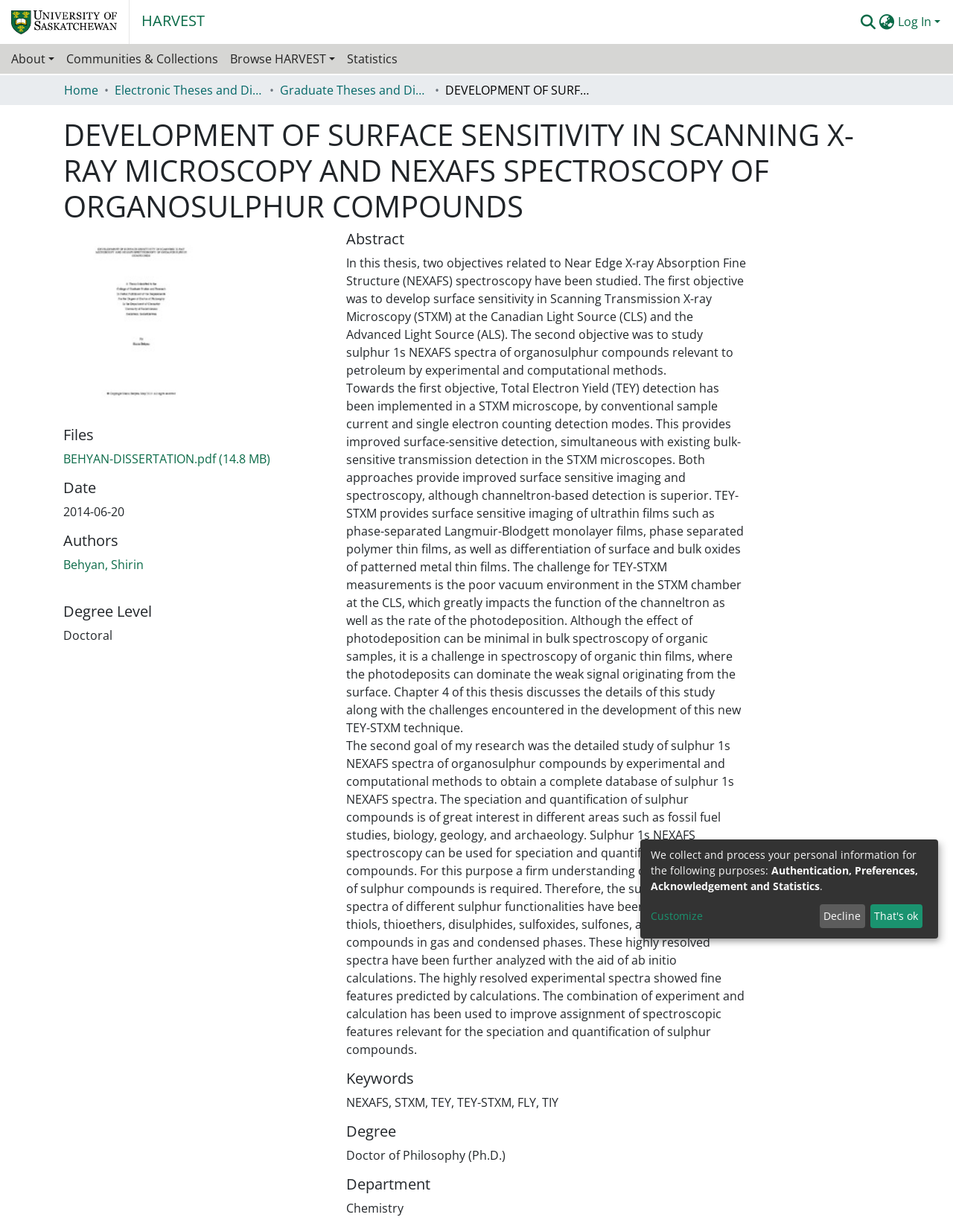Who is the author of the thesis?
Deliver a detailed and extensive answer to the question.

I found the answer by looking at the link element with the text 'Behyan, Shirin' which is located under the 'Authors' heading.